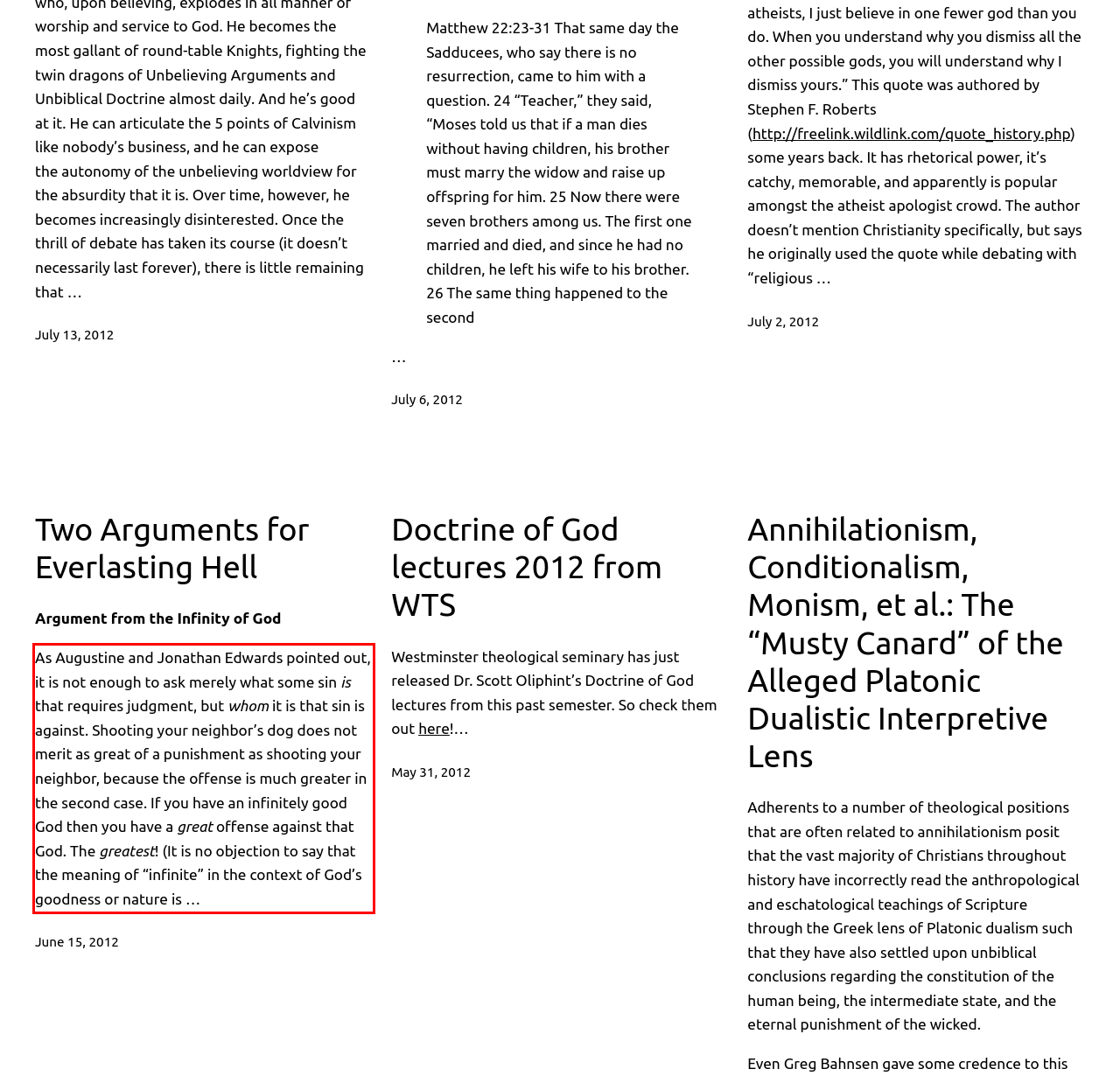Given a screenshot of a webpage containing a red rectangle bounding box, extract and provide the text content found within the red bounding box.

As Augustine and Jonathan Edwards pointed out, it is not enough to ask merely what some sin is that requires judgment, but whom it is that sin is against. Shooting your neighbor’s dog does not merit as great of a punishment as shooting your neighbor, because the offense is much greater in the second case. If you have an infinitely good God then you have a great offense against that God. The greatest! (It is no objection to say that the meaning of “infinite” in the context of God’s goodness or nature is …